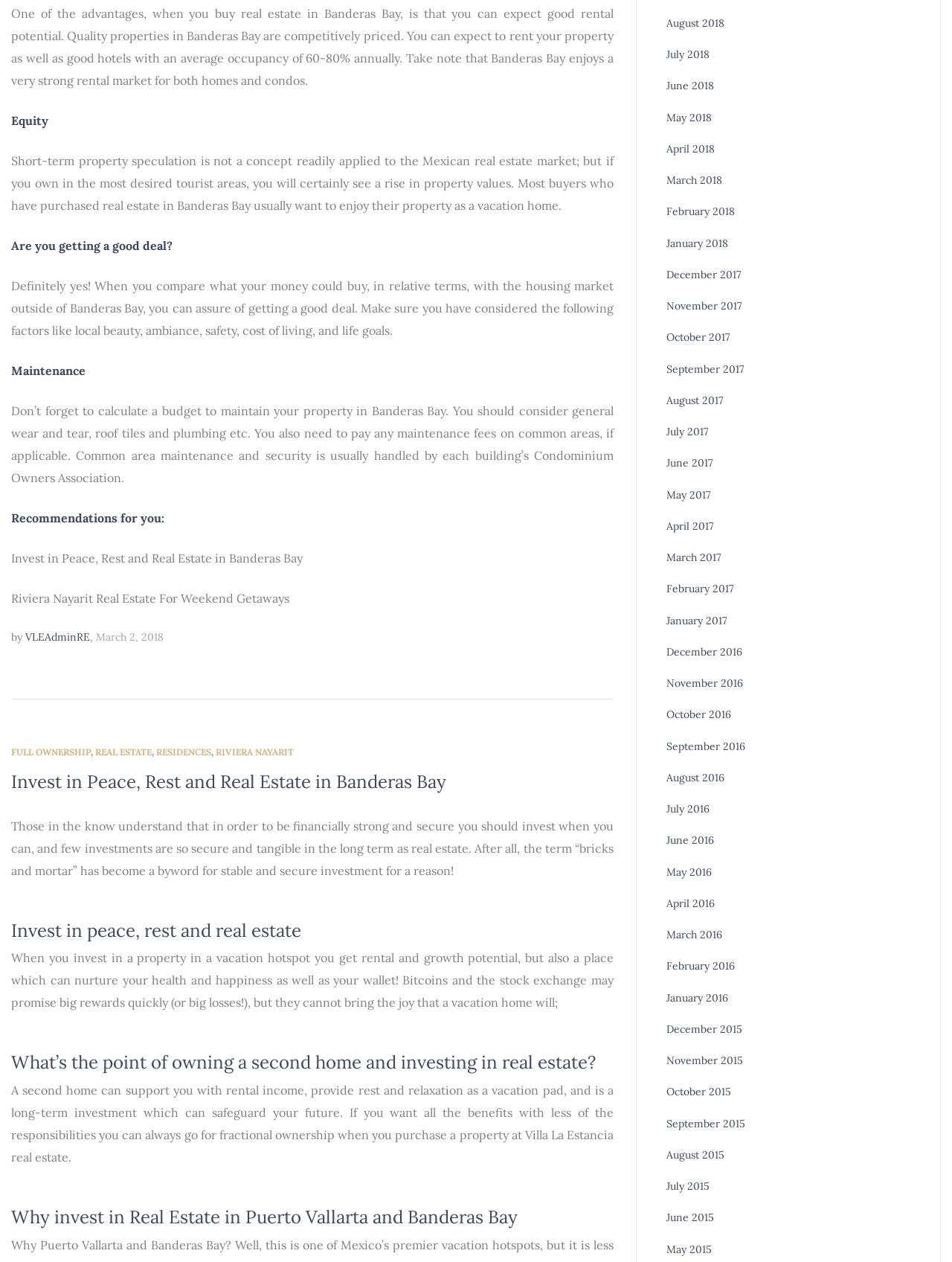Please give the bounding box coordinates of the area that should be clicked to fulfill the following instruction: "Learn about 'FULL OWNERSHIP'". The coordinates should be in the format of four float numbers from 0 to 1, i.e., [left, top, right, bottom].

[0.012, 0.591, 0.095, 0.6]